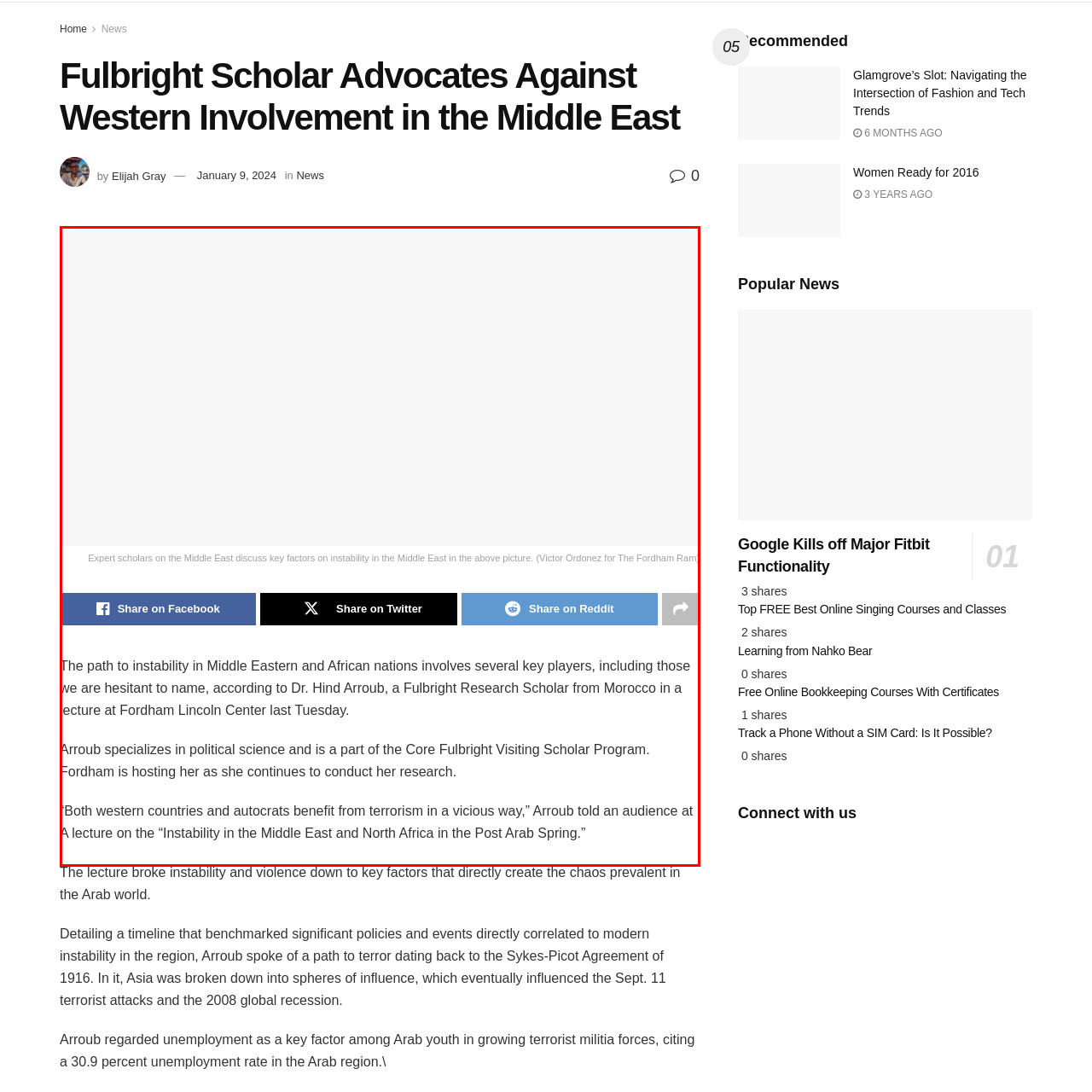Inspect the image surrounded by the red outline and respond to the question with a brief word or phrase:
Where did the lecture on the factors contributing to instability in the Middle East take place?

Fordham Lincoln Center